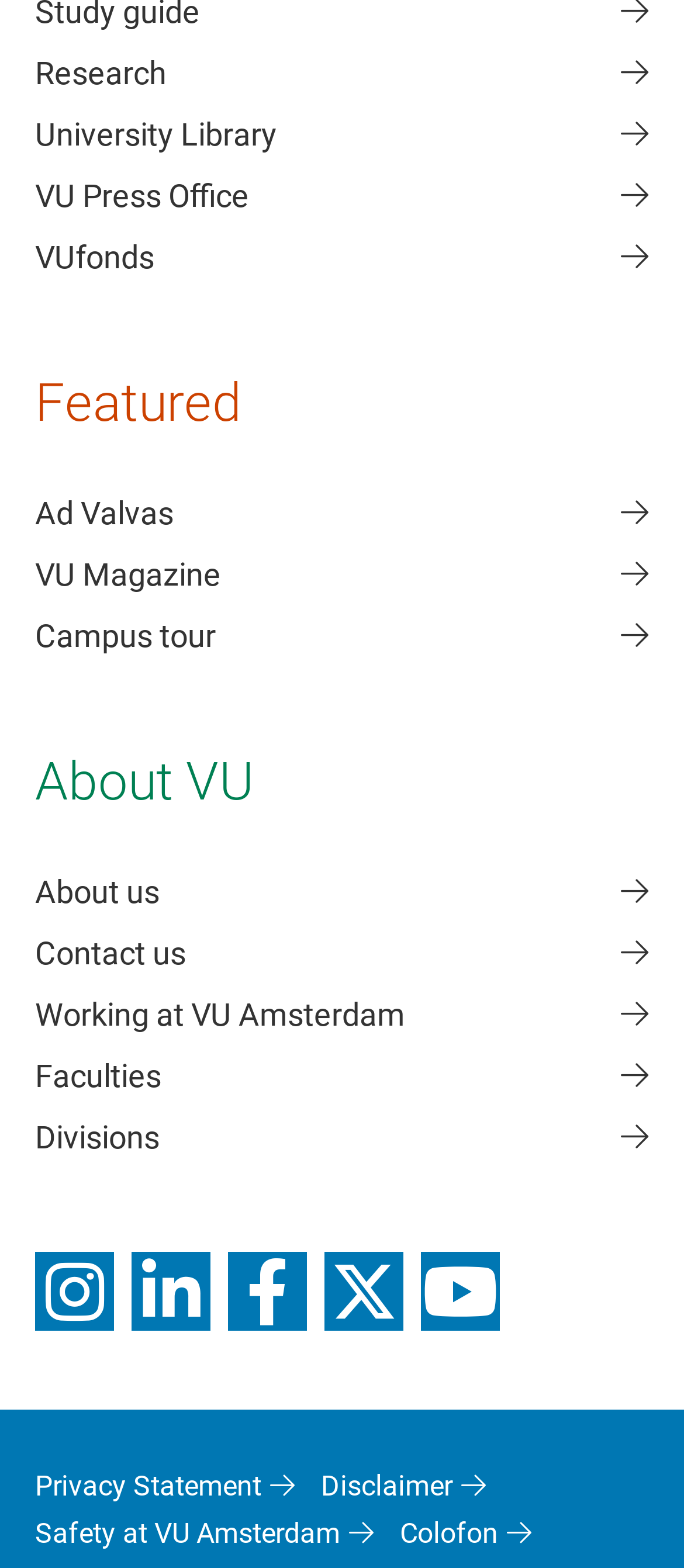How many links are there under 'Research'?
Using the image, elaborate on the answer with as much detail as possible.

I examined the links under the 'Research' section and found that there is only one link, which is 'Research'.